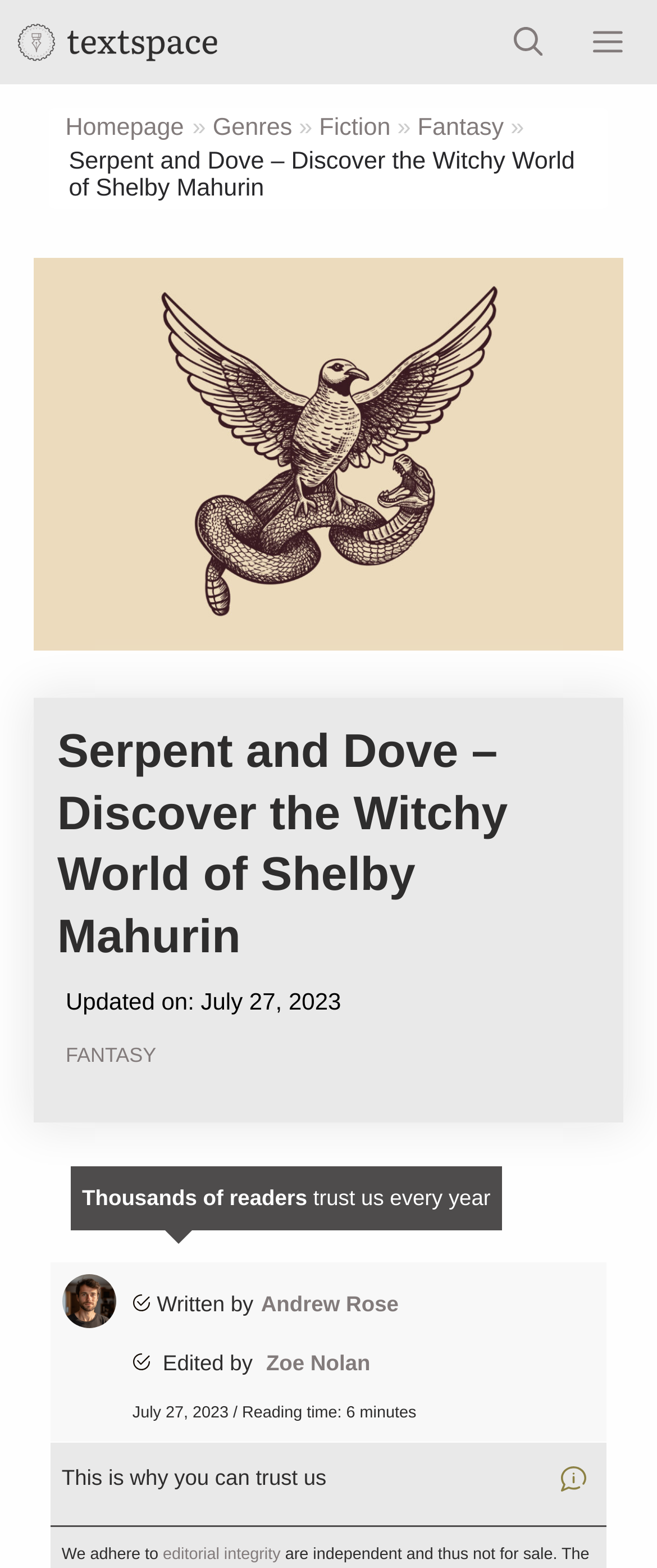Please identify the bounding box coordinates of the element on the webpage that should be clicked to follow this instruction: "View fantasy category". The bounding box coordinates should be given as four float numbers between 0 and 1, formatted as [left, top, right, bottom].

[0.635, 0.074, 0.767, 0.091]